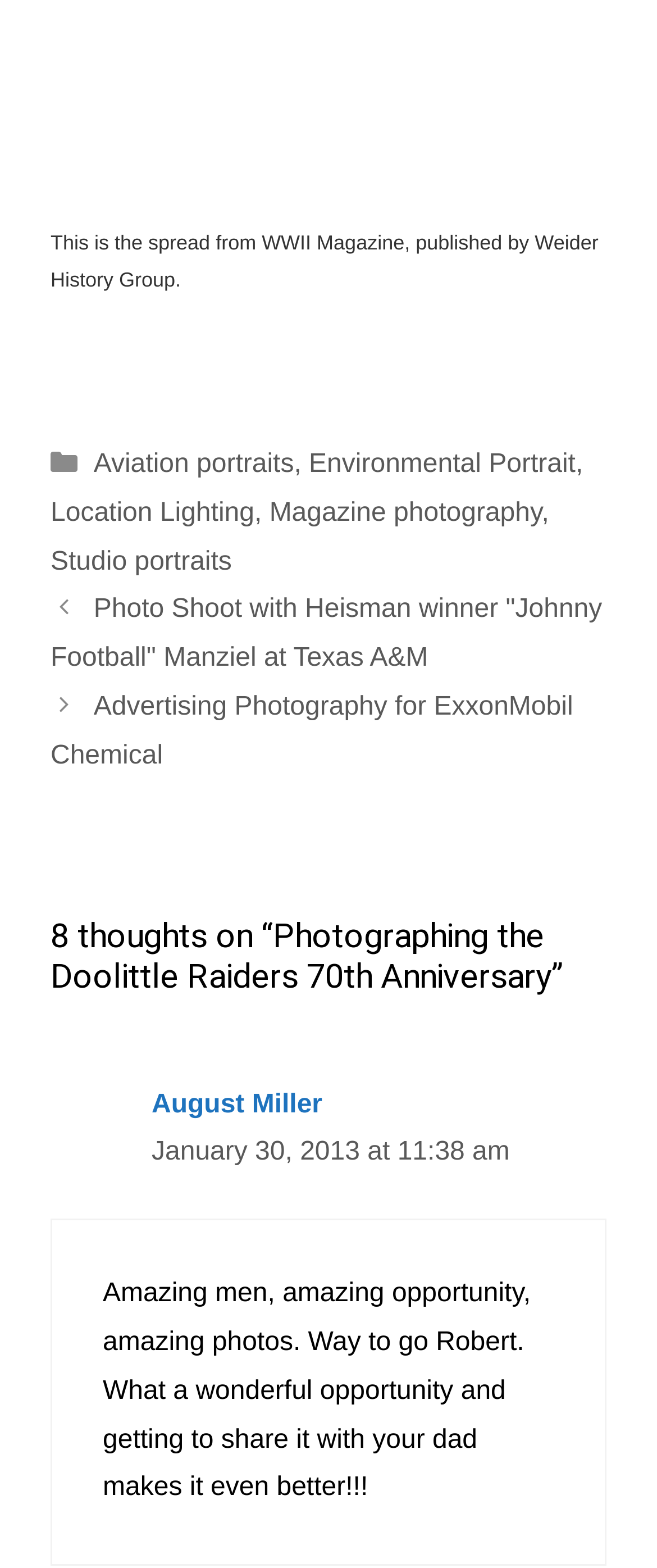Determine the bounding box coordinates of the clickable region to carry out the instruction: "Search for something".

None